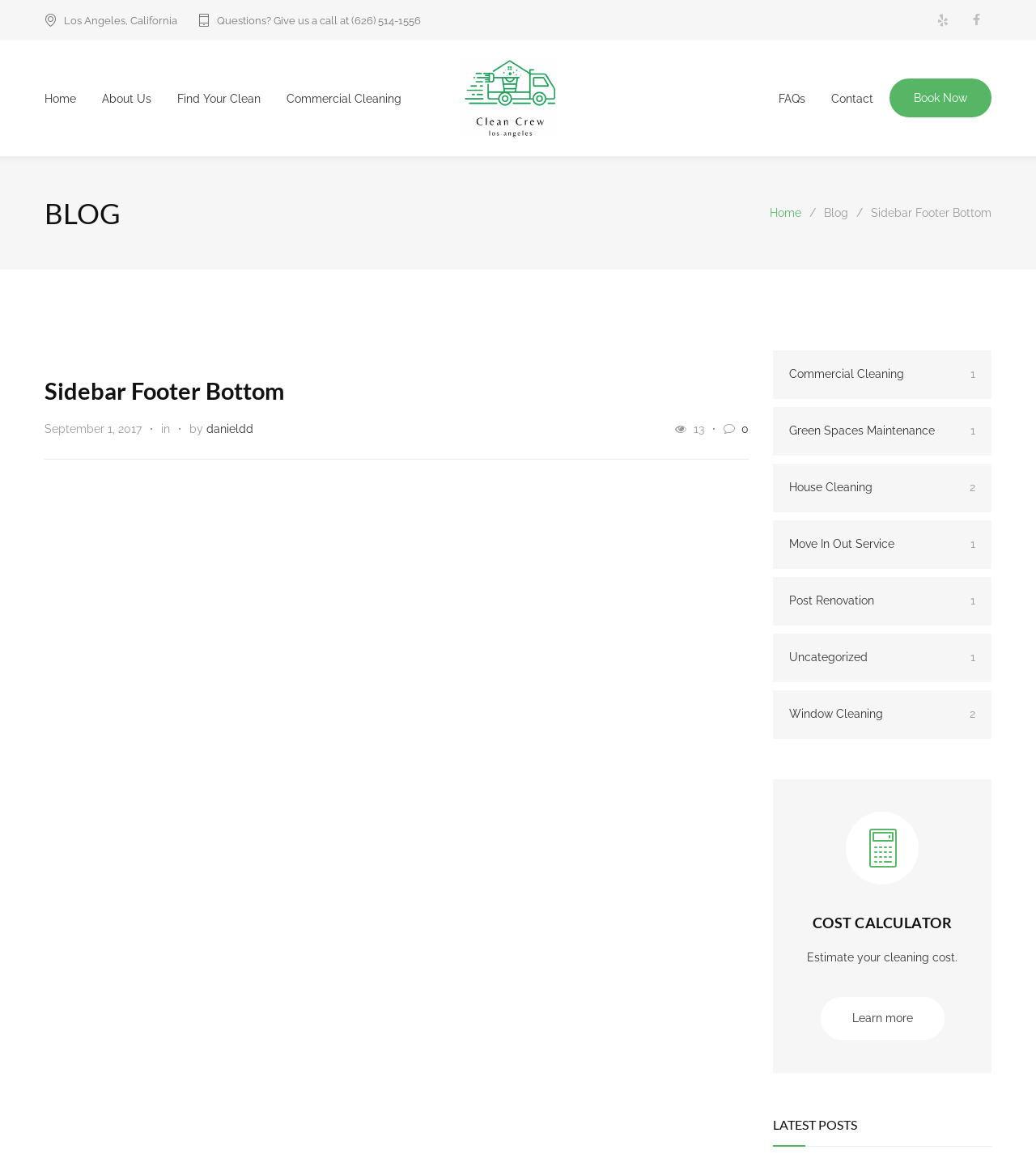How many links are there in the 'LATEST POSTS' section?
Using the information from the image, provide a comprehensive answer to the question.

I found the number of links by counting the link elements located below the 'LATEST POSTS' heading, which are 'Commercial Cleaning 1', 'Green Spaces Maintenance 1', 'House Cleaning 2', 'Move In Out Service 1', 'Post Renovation 1', 'Uncategorized 1', 'Window Cleaning 2', and 'F'.